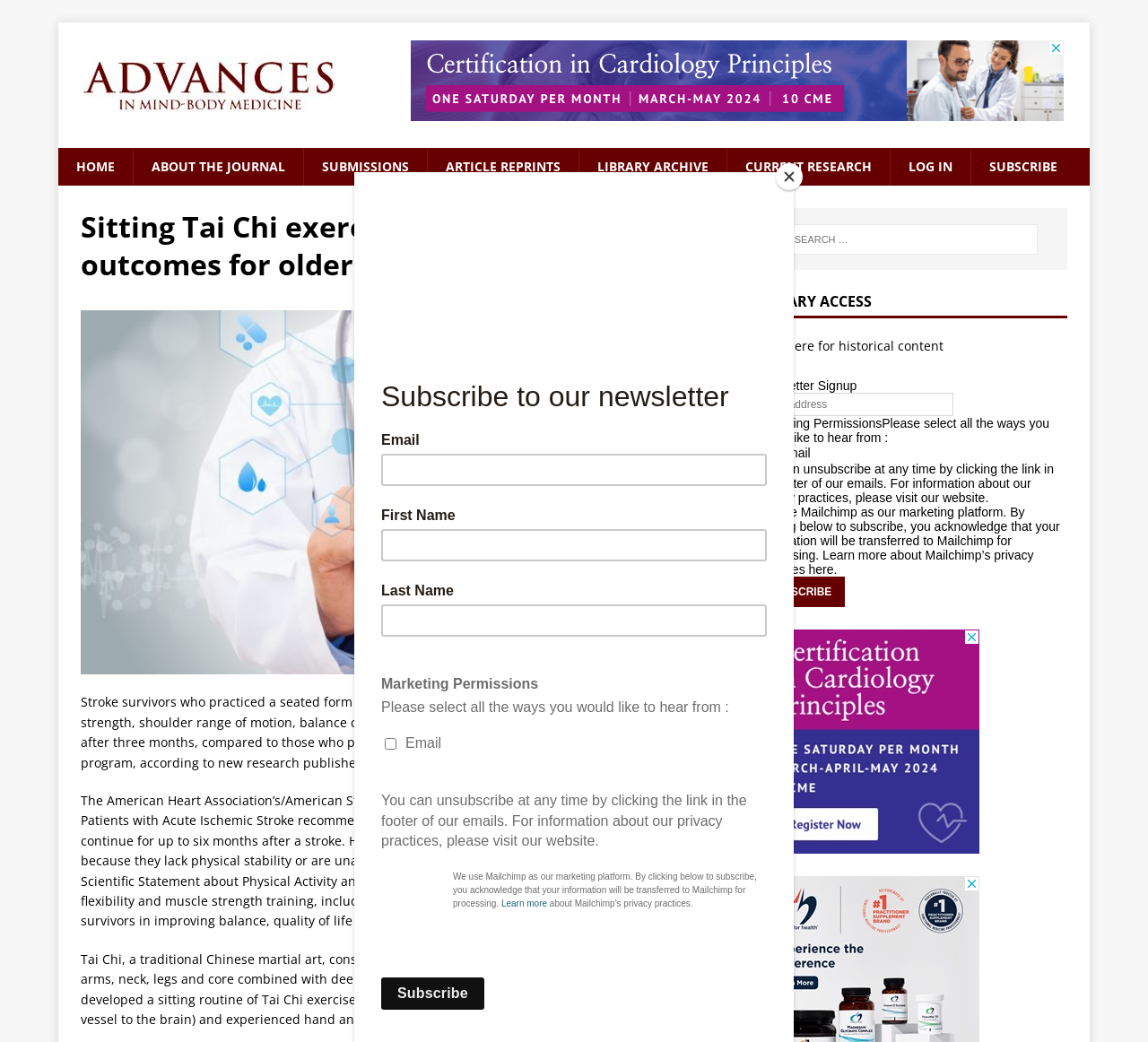Write a detailed summary of the webpage.

This webpage is about the benefits of Tai Chi exercises for stroke survivors. At the top, there is a header section with a link to "Advances in Mind-Body Medicine" accompanied by an image. Below this, there is a navigation menu with links to "HOME", "ABOUT THE JOURNAL", "SUBMISSIONS", and other sections.

The main content of the page is divided into two columns. On the left, there is a heading that reads "Sitting Tai Chi exercises improved recovery outcomes for older stroke survivors". Below this, there is a figure with an image, followed by a block of text that discusses the benefits of Tai Chi exercises for stroke survivors, including improved hand and arm strength, balance control, and mental health.

On the right, there is a search box with a label "Search for:". Below this, there is a section labeled "LIBRARY ACCESS" with a link to "Click here for historical content". Further down, there is a newsletter signup section with a textbox and a checkbox to select marketing permissions.

At the bottom of the page, there are two advertisements, one on the left and one on the right. The page also has a "Close" button at the top right corner.

Throughout the page, there are several blocks of text that provide information about the benefits of Tai Chi exercises for stroke survivors, including quotes from the American Heart Association and a description of the Tai Chi exercises used in the study.